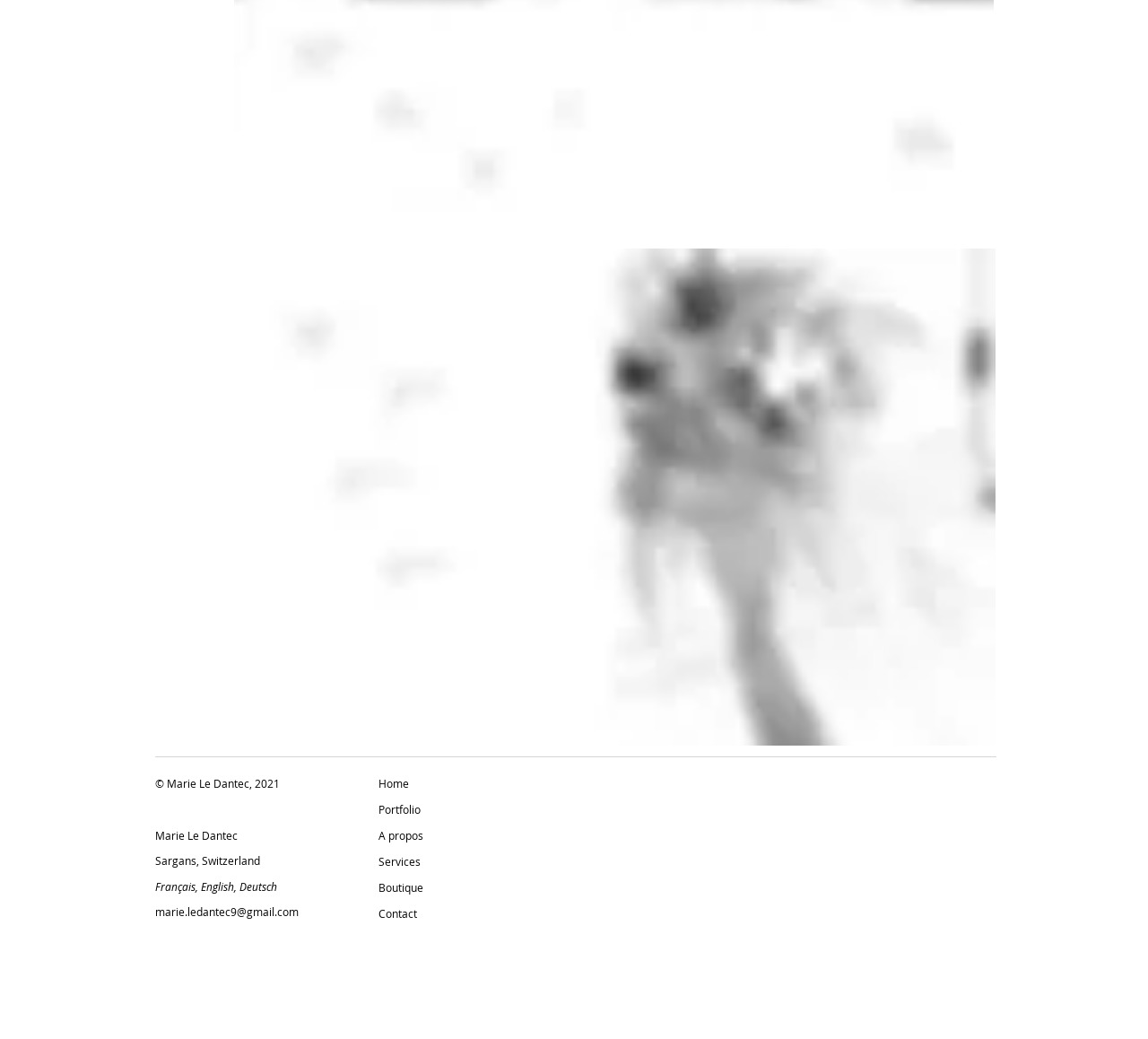Predict the bounding box of the UI element that fits this description: "A propos".

[0.33, 0.792, 0.451, 0.817]